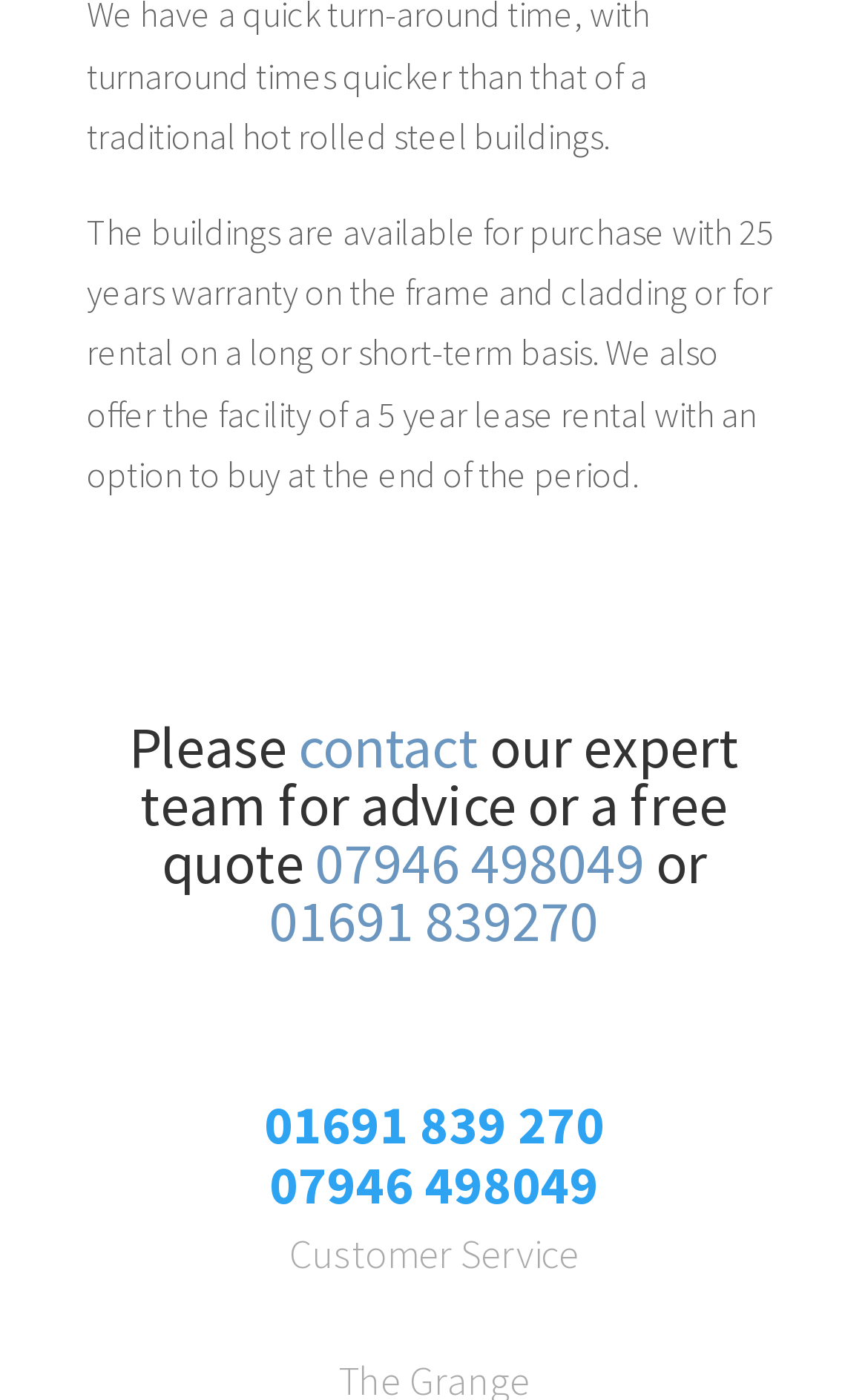Using the provided element description, identify the bounding box coordinates as (top-left x, top-left y, bottom-right x, bottom-right y). Ensure all values are between 0 and 1. Description: 01691 839 270

[0.304, 0.779, 0.696, 0.828]